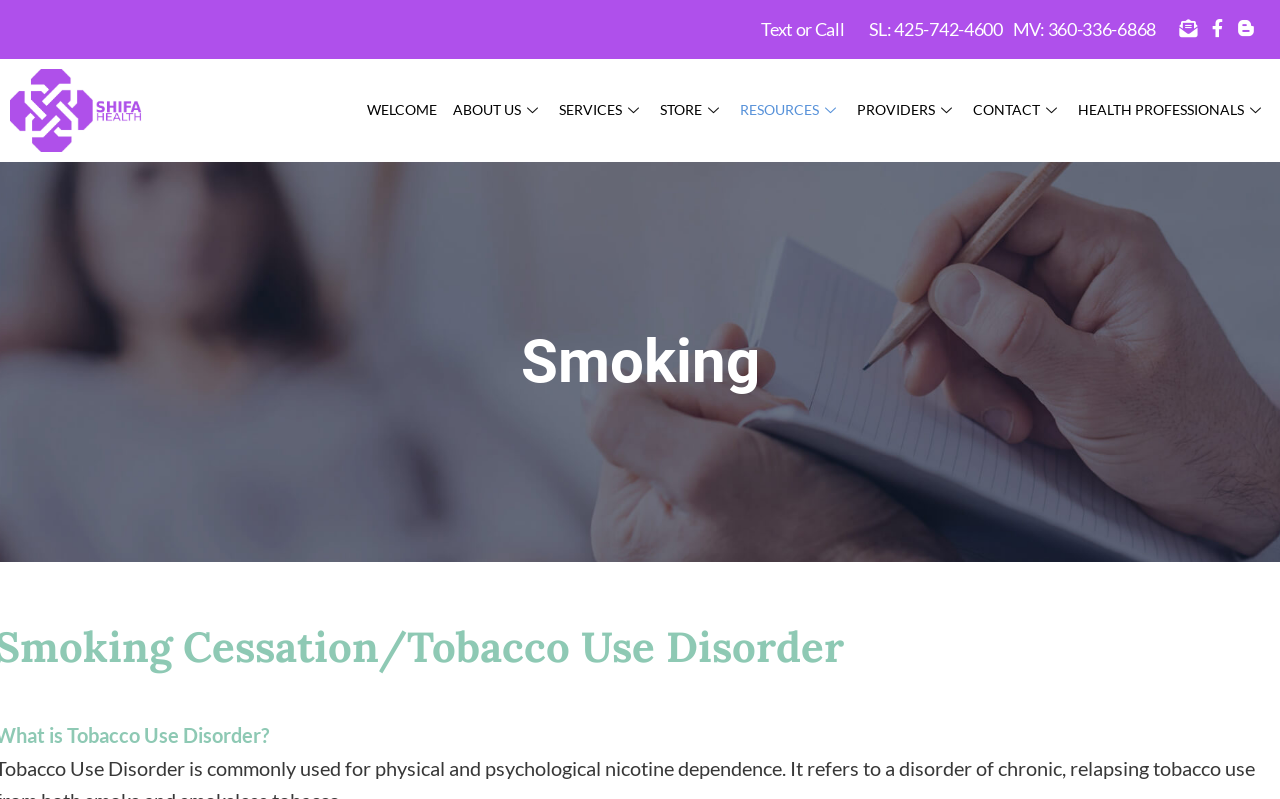Please locate the clickable area by providing the bounding box coordinates to follow this instruction: "Click Text or Call".

[0.595, 0.023, 0.66, 0.05]